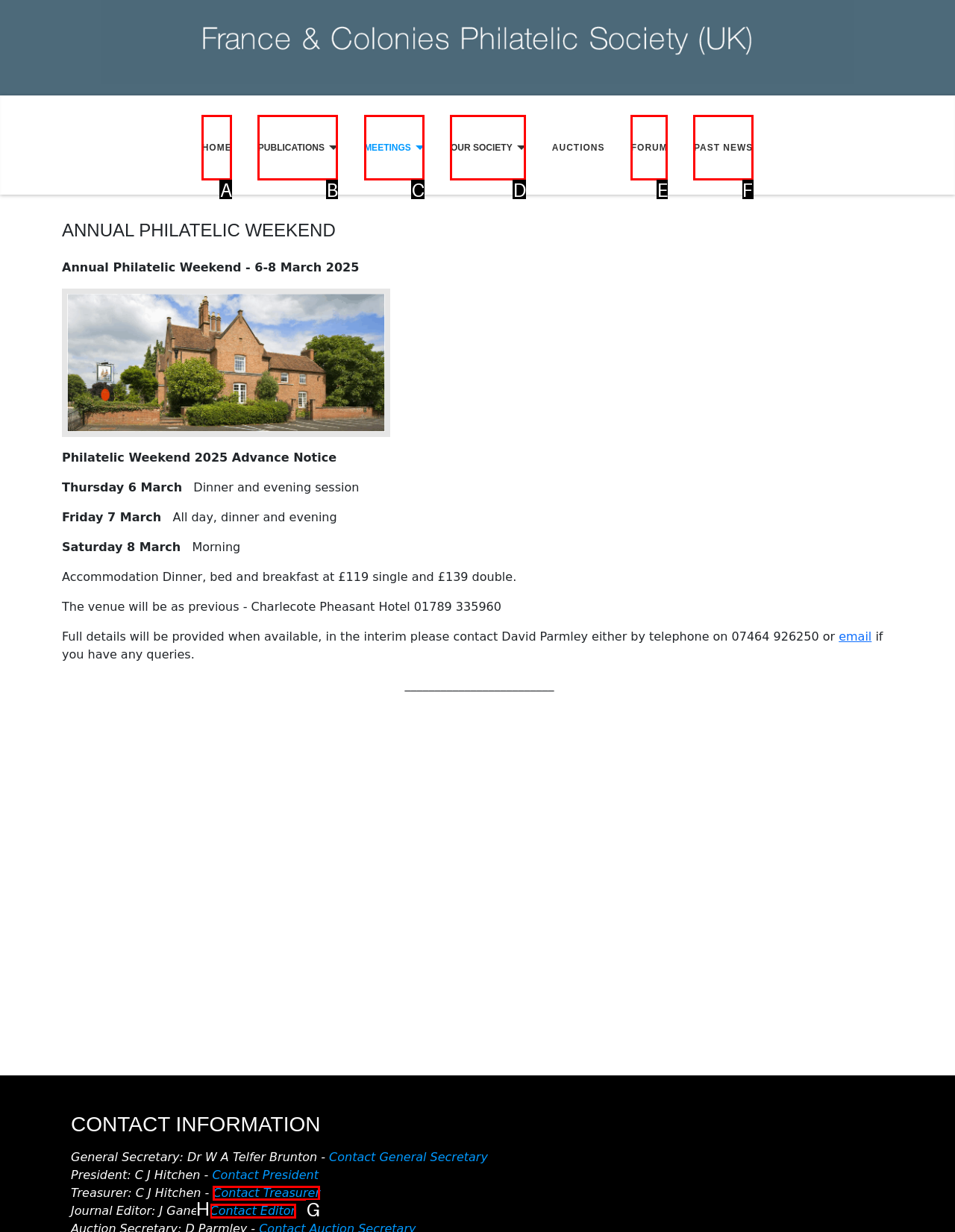Identify which option matches the following description: alt="The FOMO Show"
Answer by giving the letter of the correct option directly.

None